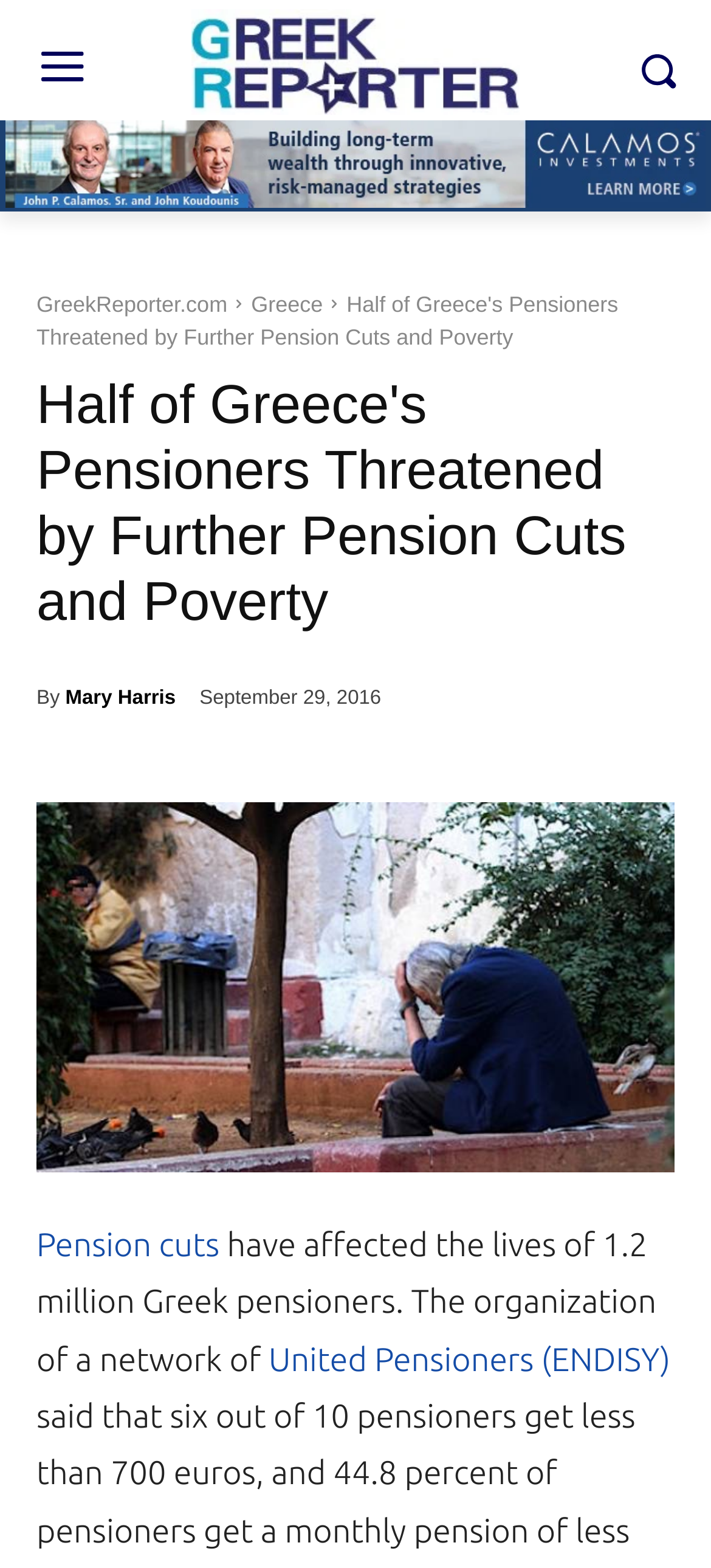What is the topic of the news article?
Using the details from the image, give an elaborate explanation to answer the question.

I determined the topic of the news article by reading the heading 'Half of Greece's Pensioners Threatened by Further Pension Cuts and Poverty' and the subsequent text, which mentions 'pension cuts' and its effects on Greek pensioners.